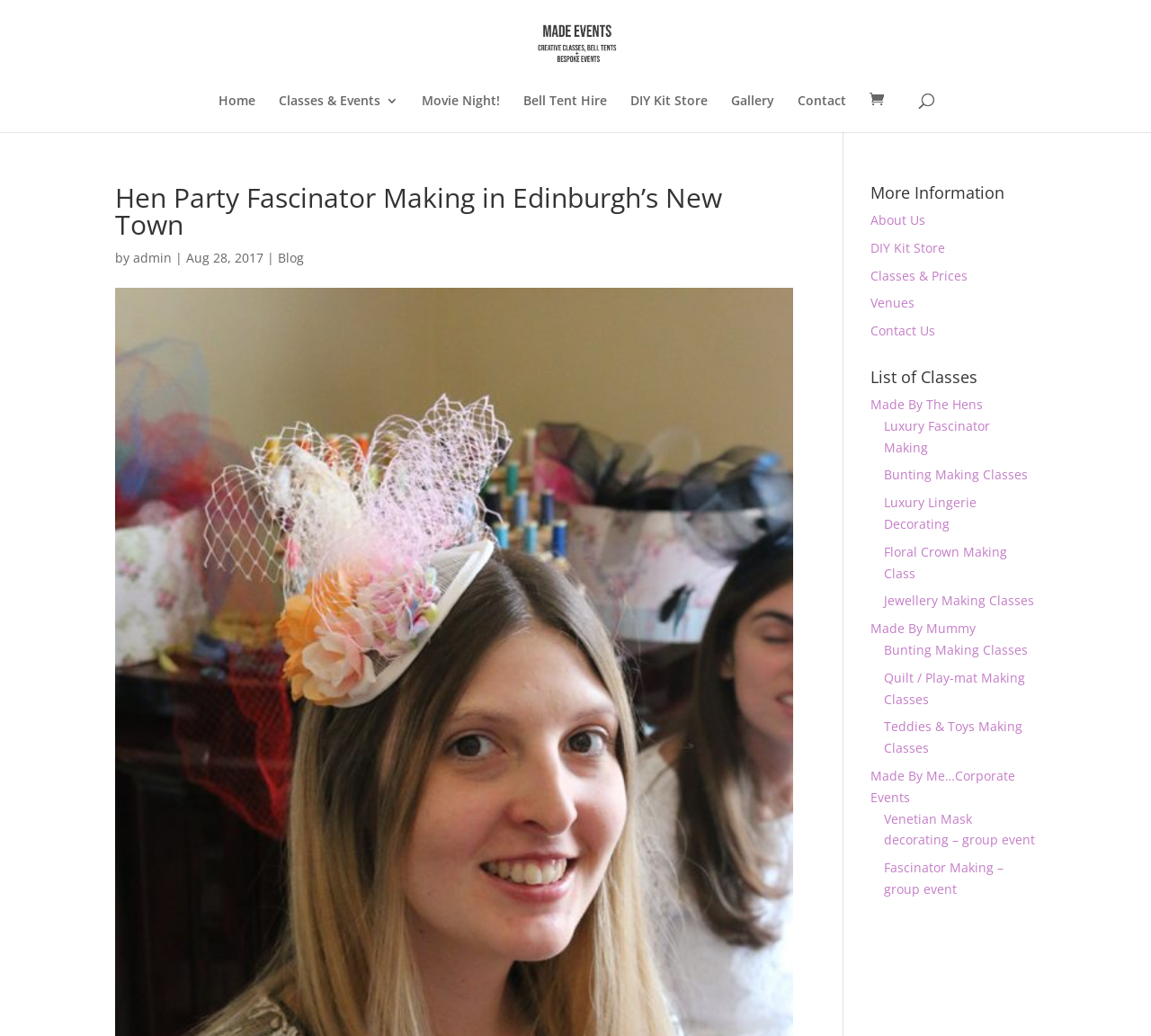Using the provided description: "Fascinator Making – group event", find the bounding box coordinates of the corresponding UI element. The output should be four float numbers between 0 and 1, in the format [left, top, right, bottom].

[0.768, 0.829, 0.872, 0.866]